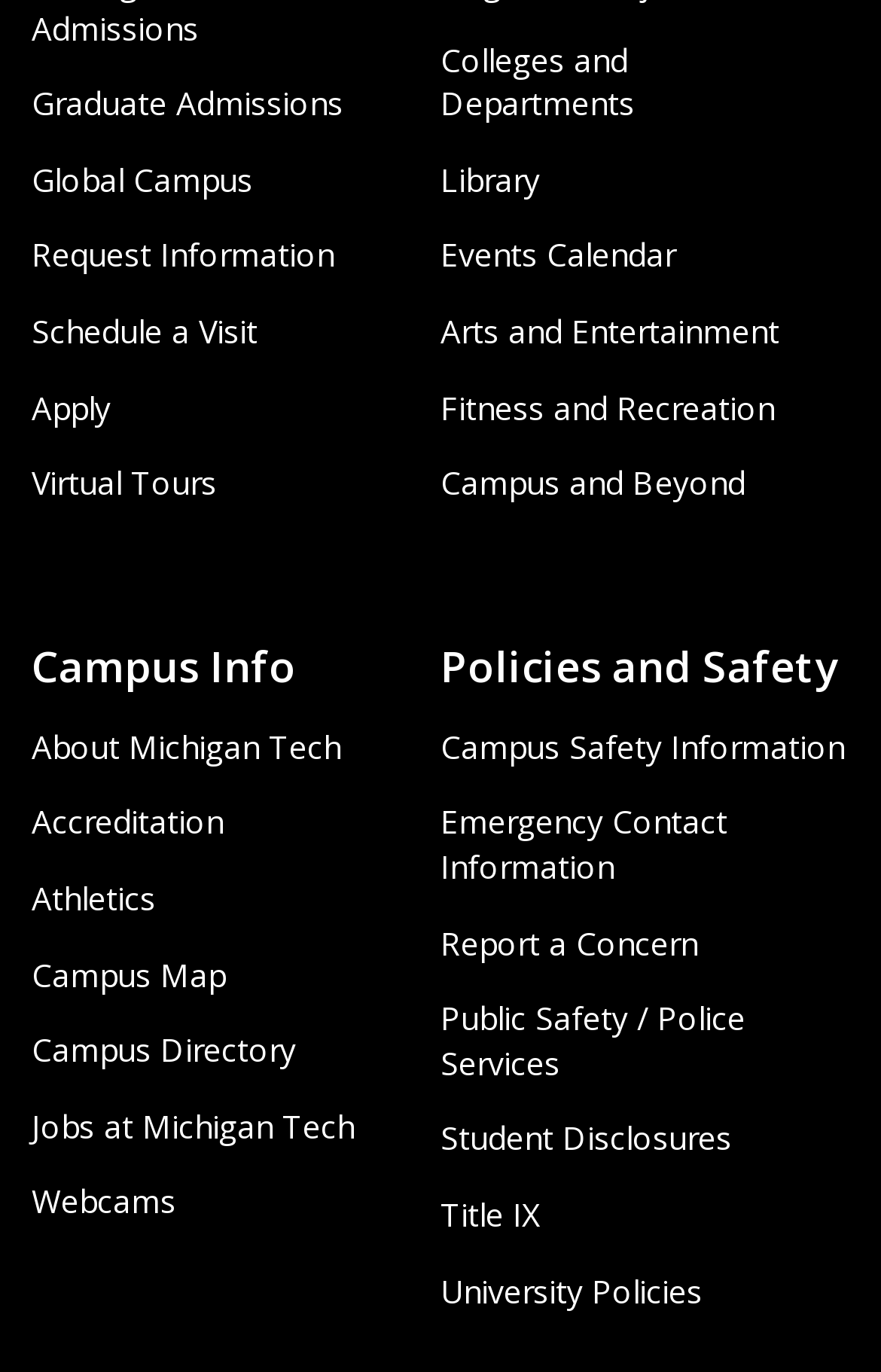Identify the bounding box for the UI element described as: "name="subscribe" value="Subscribe"". The coordinates should be four float numbers between 0 and 1, i.e., [left, top, right, bottom].

None